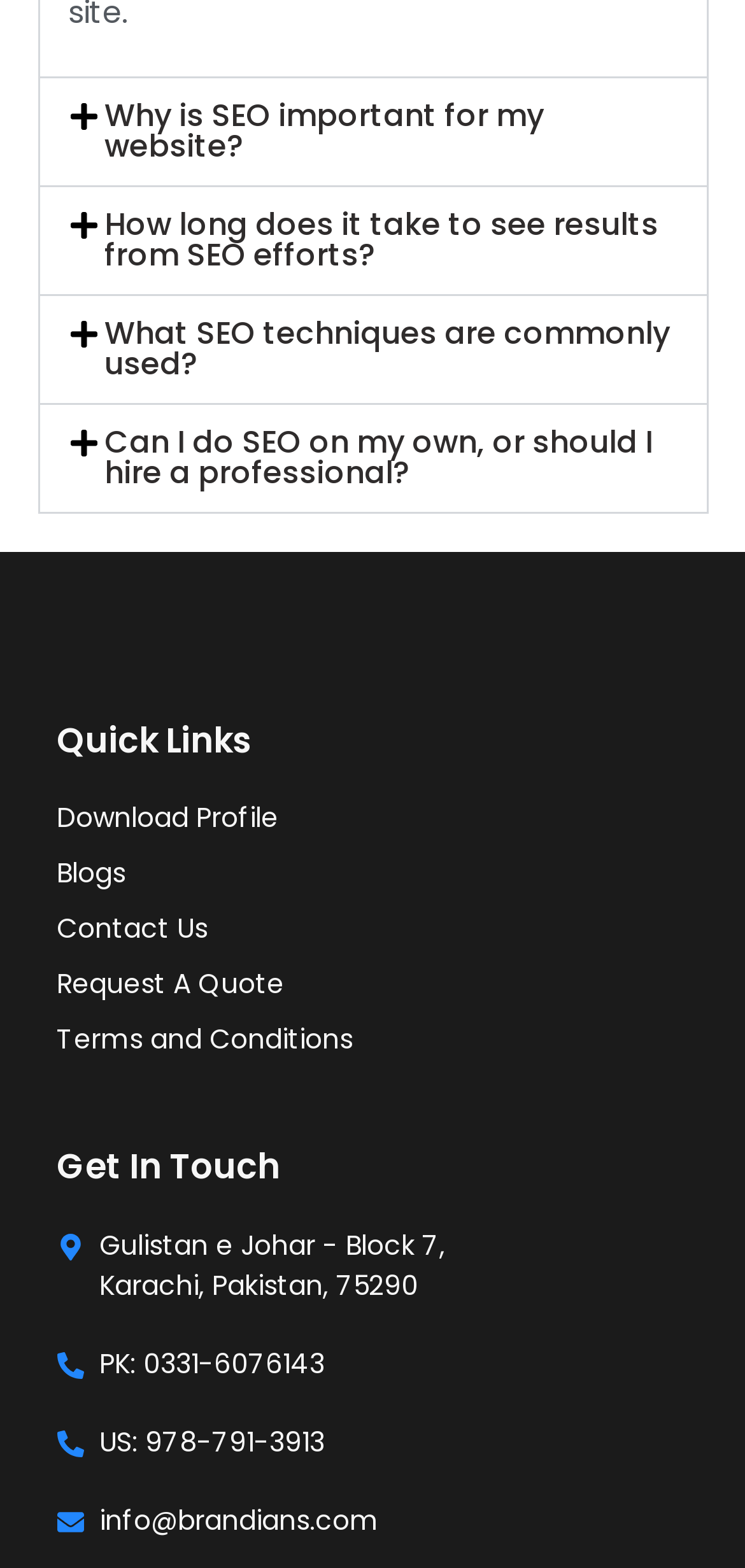Use a single word or phrase to answer the question:
What is the last link in the Quick Links section?

Terms and Conditions